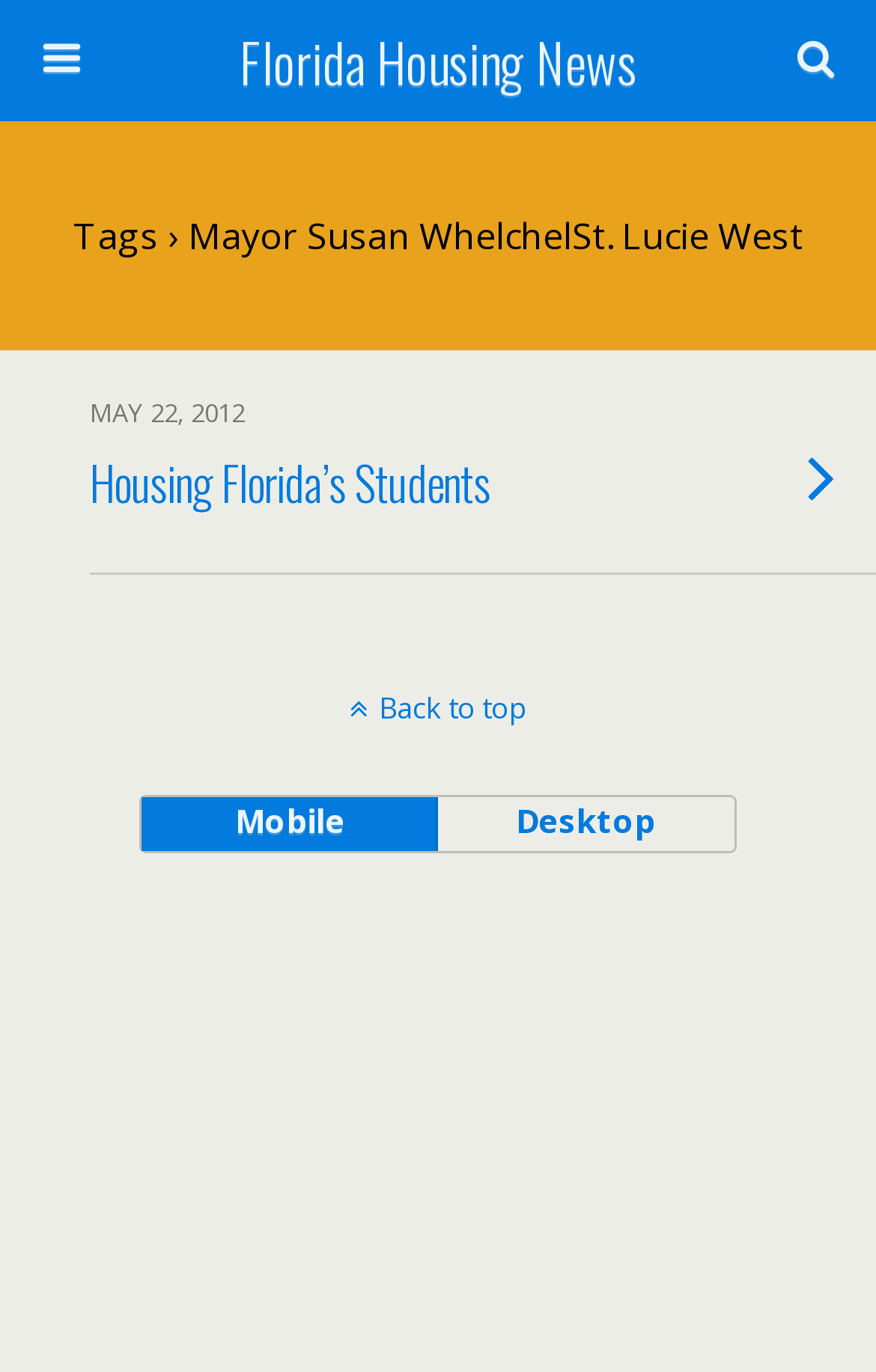What is the category of the article?
Kindly answer the question with as much detail as you can.

The category of the article is indicated by the StaticText element 'Tags › Mayor Susan WhelchelSt. Lucie West' with bounding box coordinates [0.083, 0.154, 0.917, 0.19], which suggests that the article is categorized under 'Tags'.